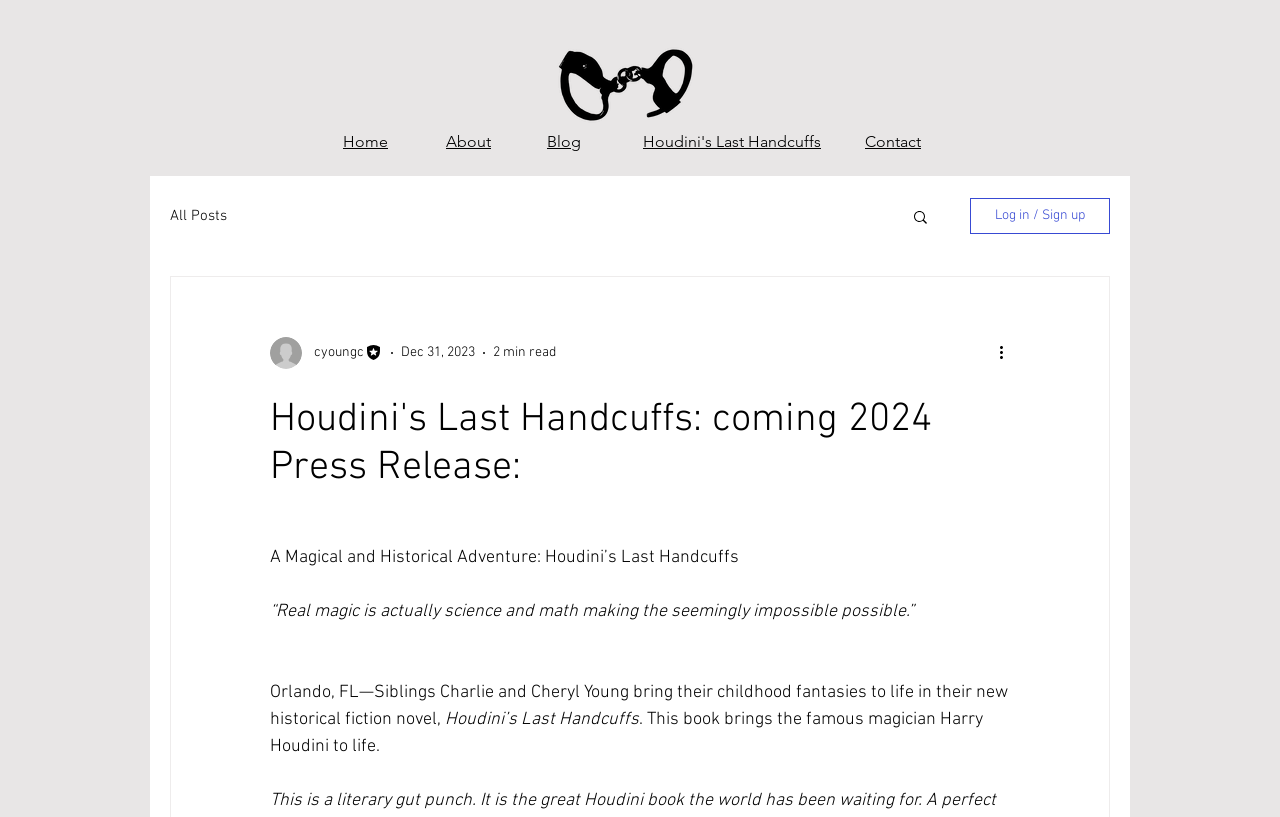Provide a brief response to the question below using one word or phrase:
What is the date mentioned in the webpage?

Dec 31, 2023